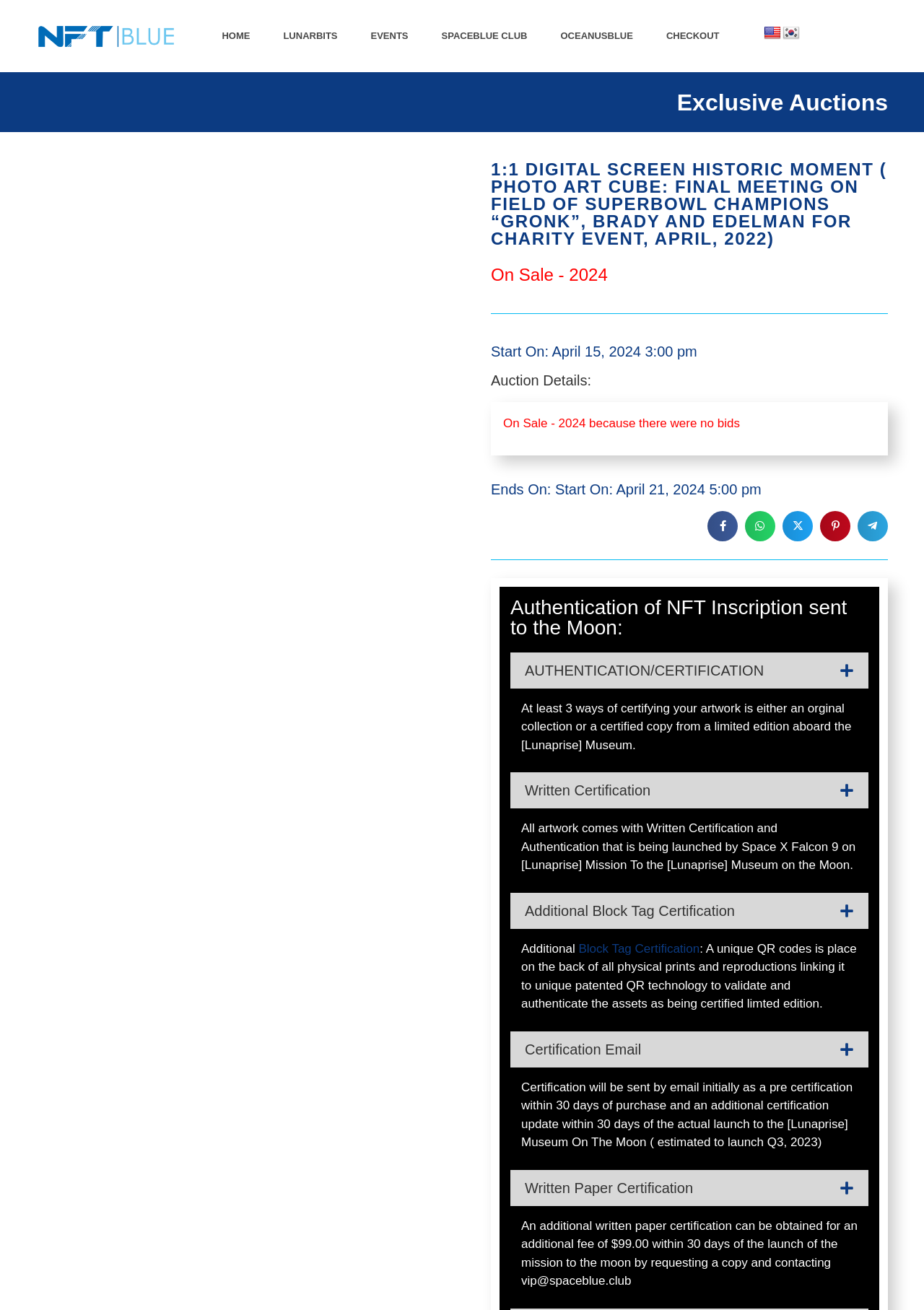Please find the bounding box coordinates of the clickable region needed to complete the following instruction: "Check out". The bounding box coordinates must consist of four float numbers between 0 and 1, i.e., [left, top, right, bottom].

[0.705, 0.017, 0.794, 0.039]